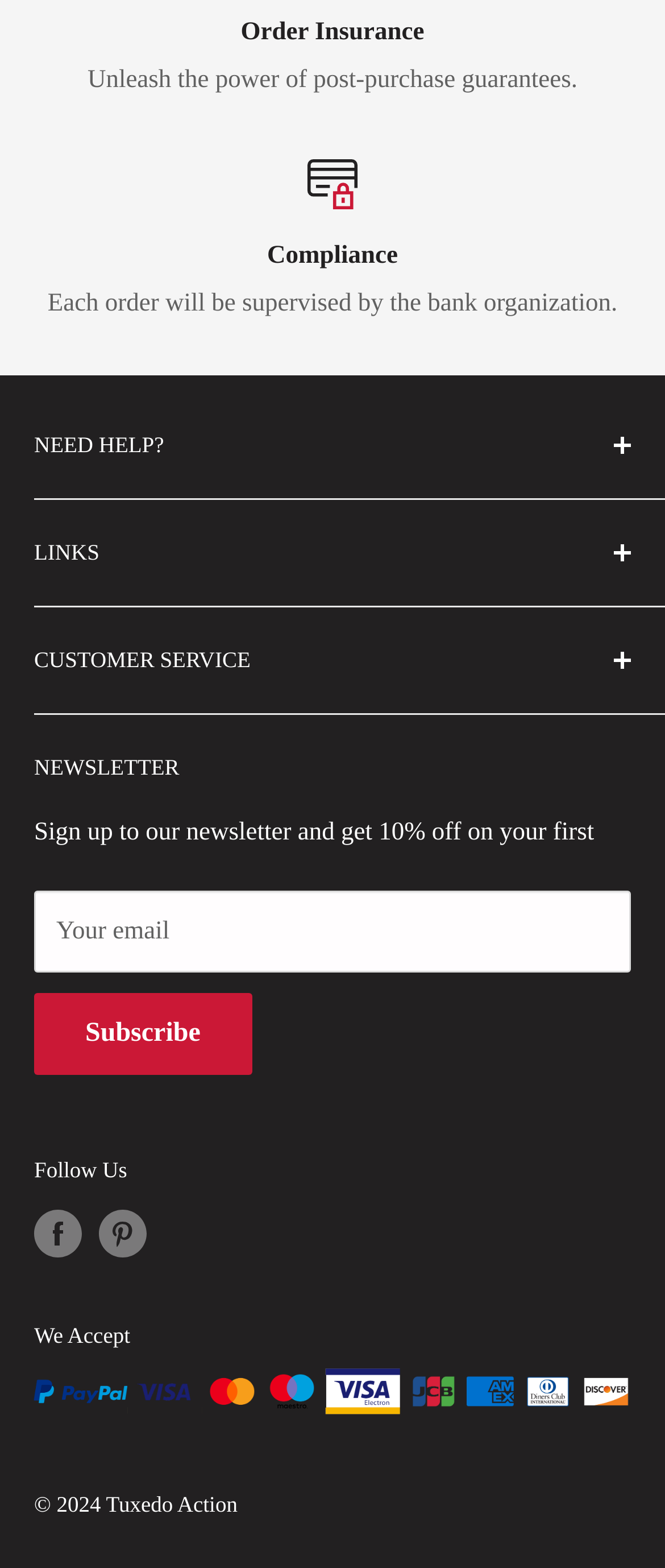Based on the element description "Intellectual Property Rights", predict the bounding box coordinates of the UI element.

[0.051, 0.614, 0.897, 0.648]